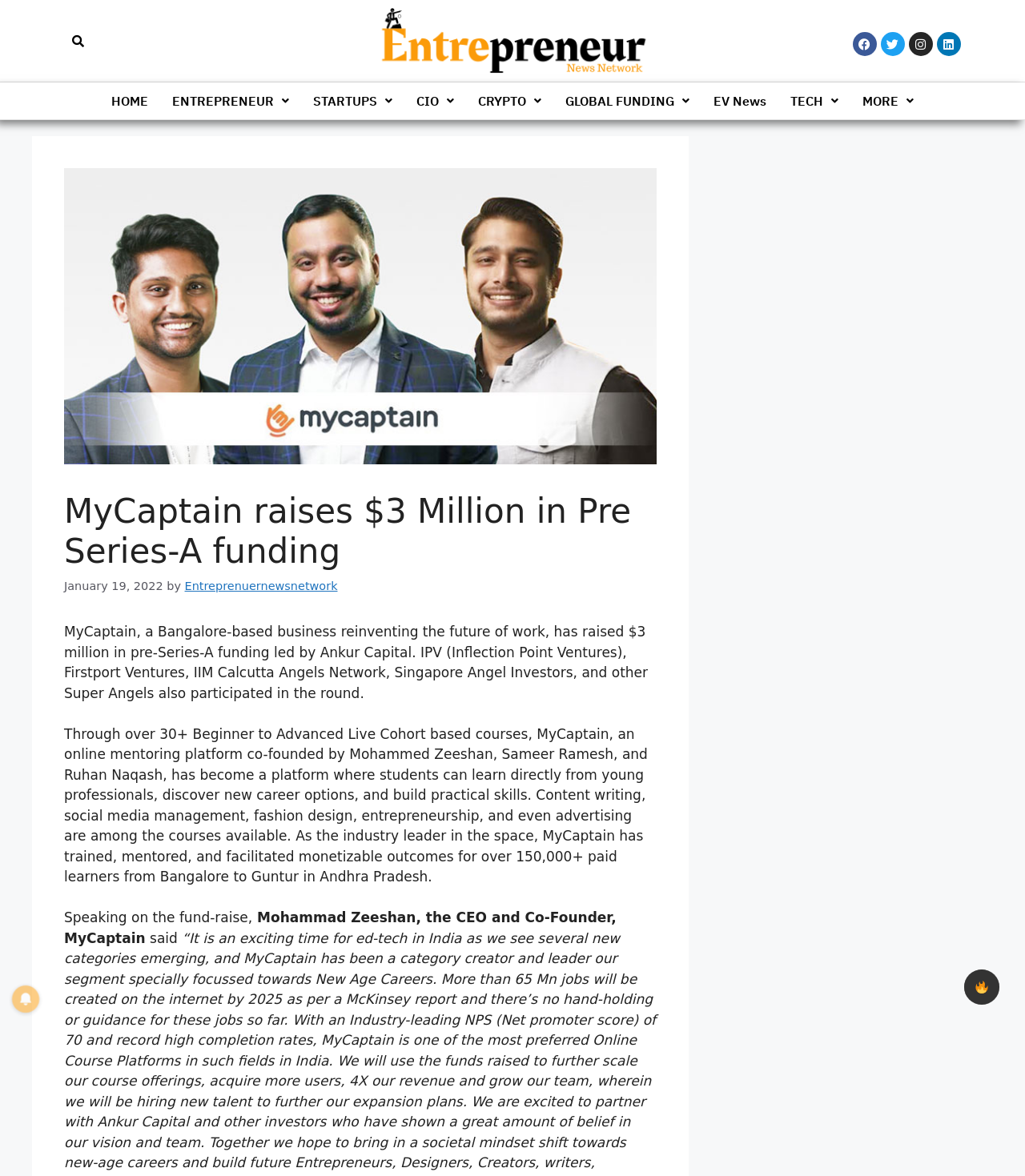What is the name of the company that raised $3 million?
Give a detailed explanation using the information visible in the image.

I found the answer by reading the main heading of the webpage, which states 'MyCaptain raises $3 Million in Pre Series-A funding'. This indicates that MyCaptain is the company that raised the funding.